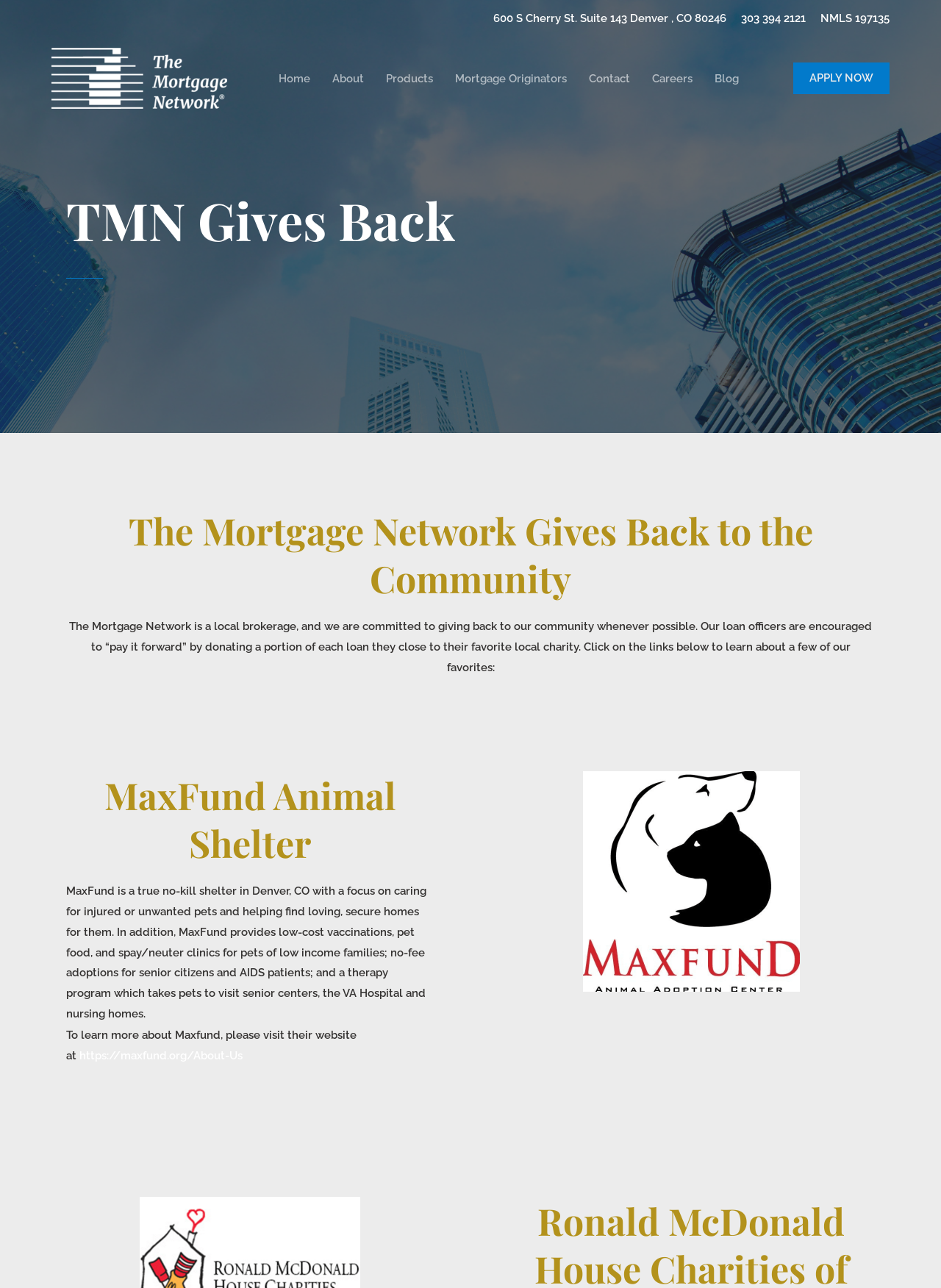Determine the bounding box coordinates of the clickable element necessary to fulfill the instruction: "call the office". Provide the coordinates as four float numbers within the 0 to 1 range, i.e., [left, top, right, bottom].

[0.788, 0.009, 0.856, 0.019]